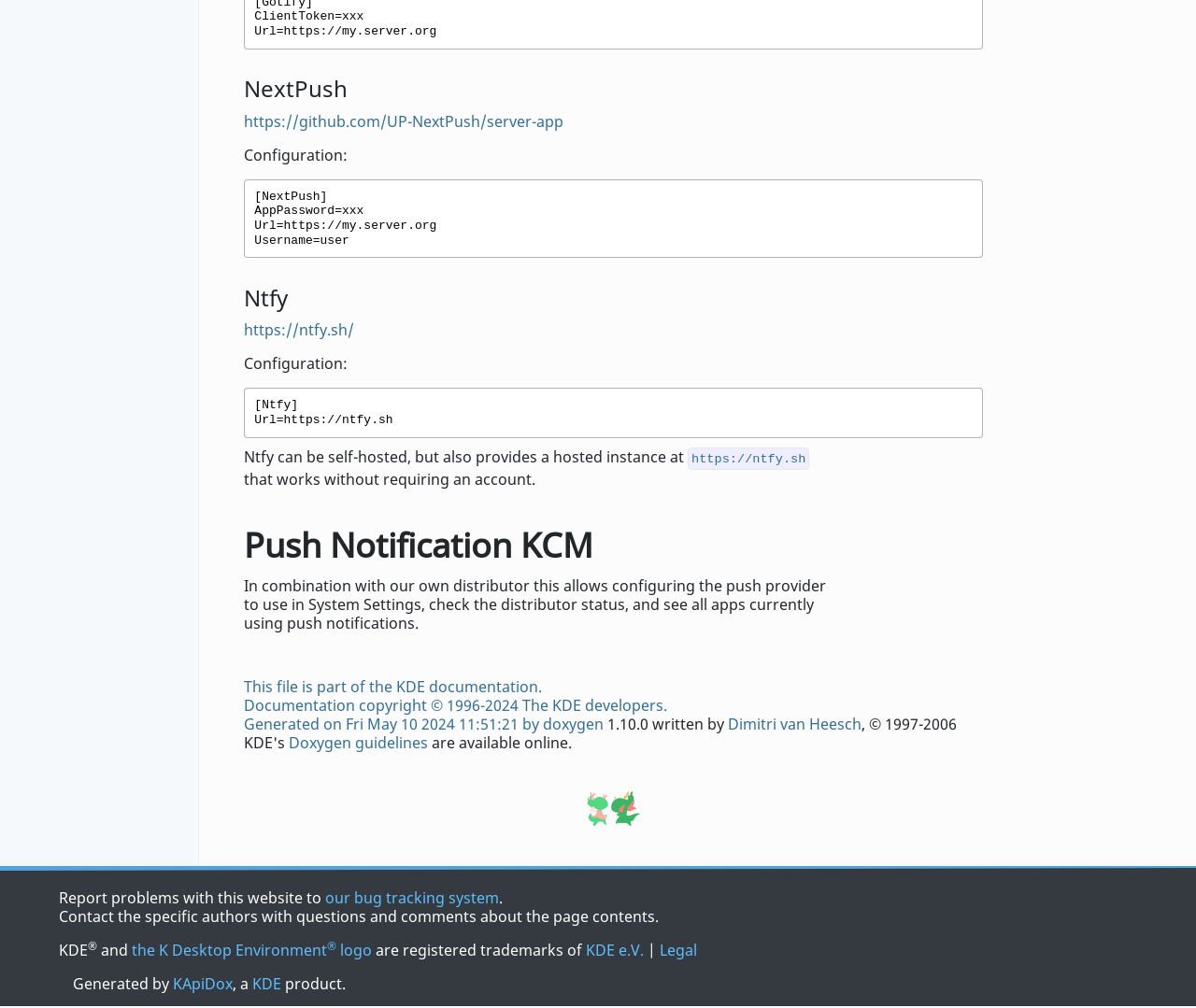Please locate the clickable area by providing the bounding box coordinates to follow this instruction: "Check the KDE documentation".

[0.204, 0.671, 0.558, 0.728]